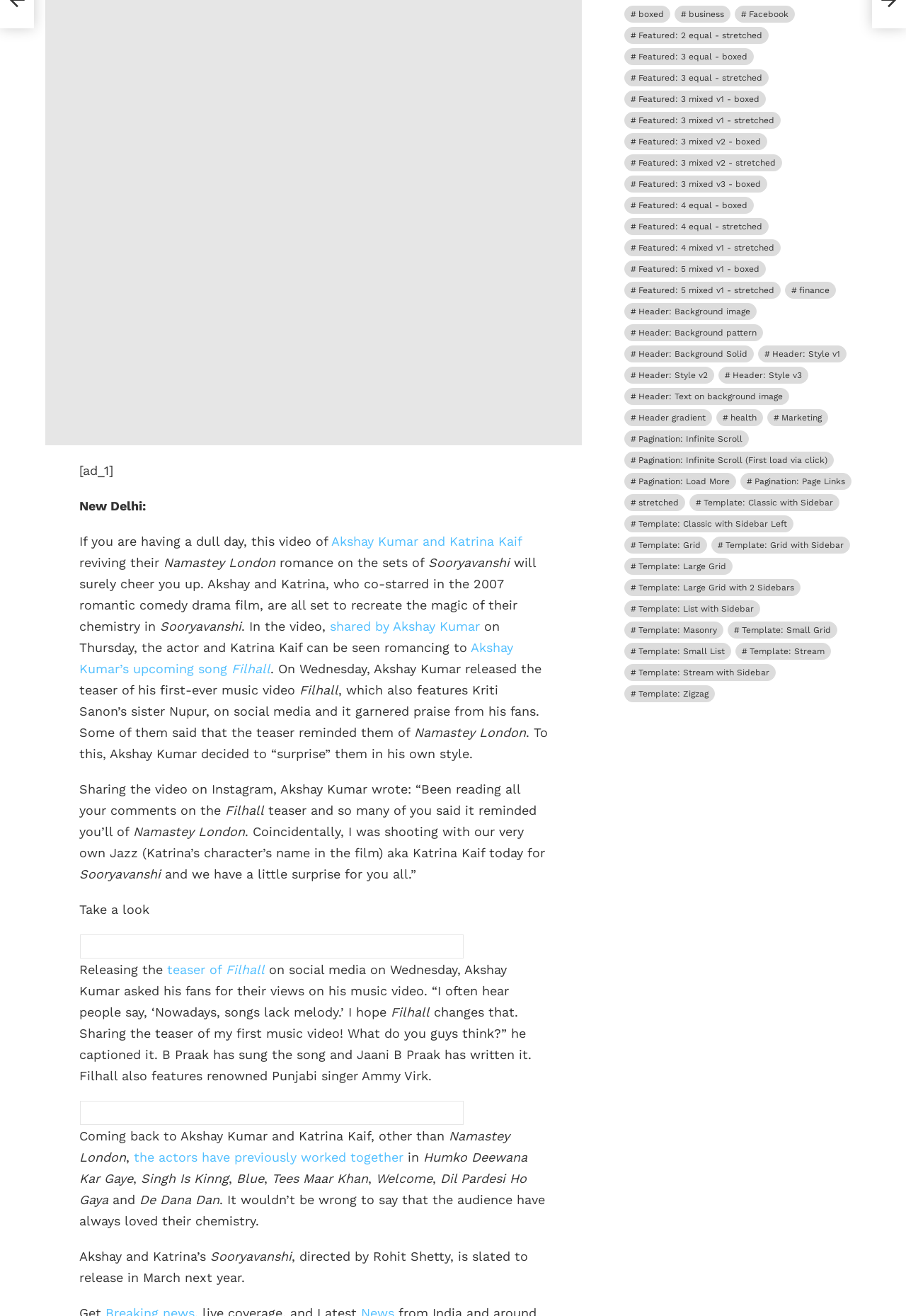Identify the bounding box of the HTML element described as: "Template: Stream with Sidebar".

[0.689, 0.505, 0.856, 0.518]